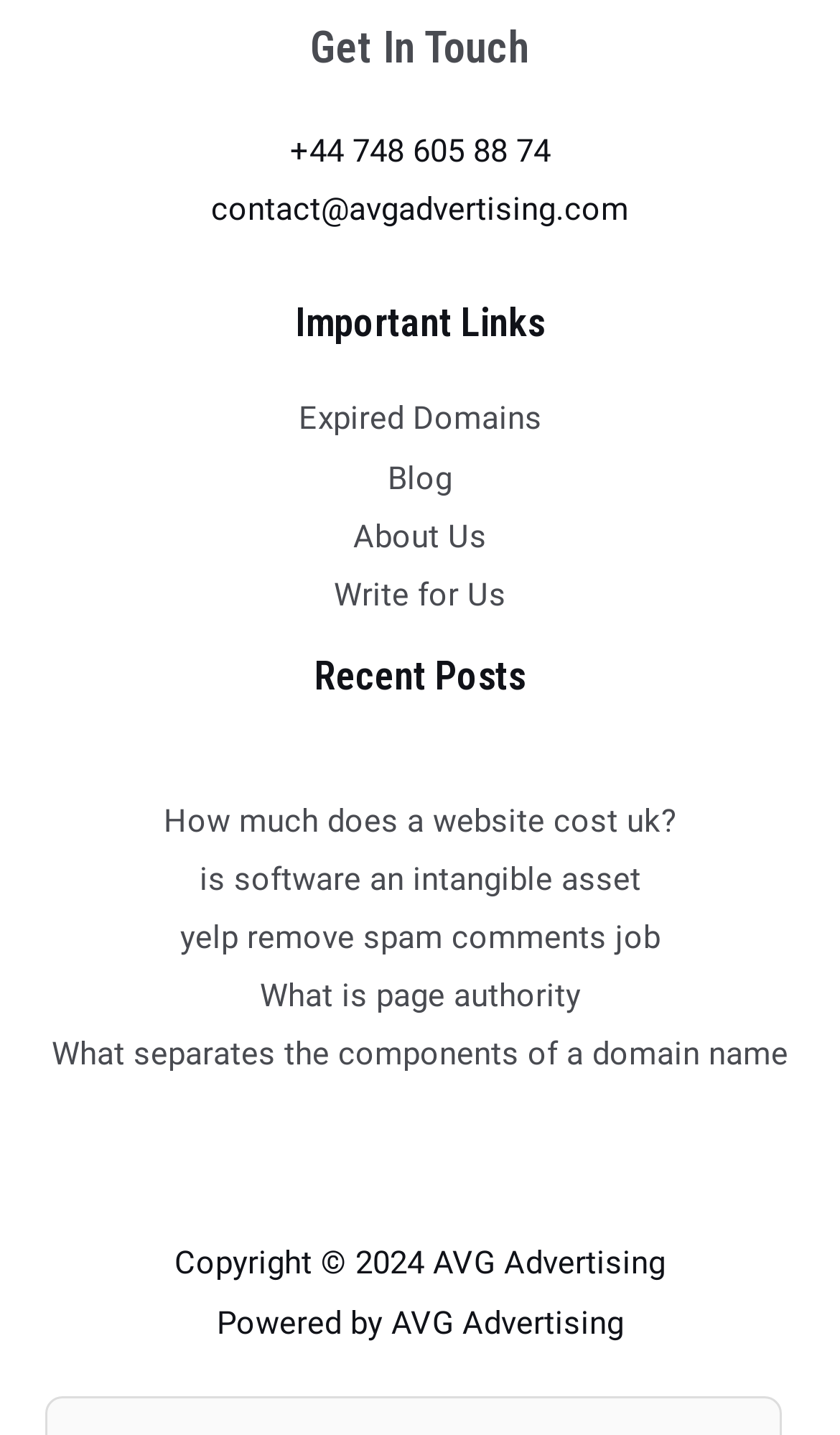Determine the bounding box coordinates of the clickable element necessary to fulfill the instruction: "Visit the Expired Domains page". Provide the coordinates as four float numbers within the 0 to 1 range, i.e., [left, top, right, bottom].

[0.355, 0.278, 0.645, 0.305]